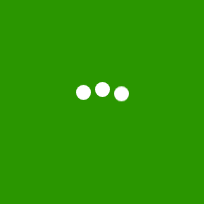Give a complete and detailed account of the image.

The image depicts a vibrant green background featuring three white circular shapes arranged in a horizontal line. This minimalist design evokes a sense of simplicity and freshness, potentially representing options or additional features. The overall aesthetic aligns well with themes of energy and vitality, possibly linked to products like batteries. Such imagery is often used to convey functionality and reliability.